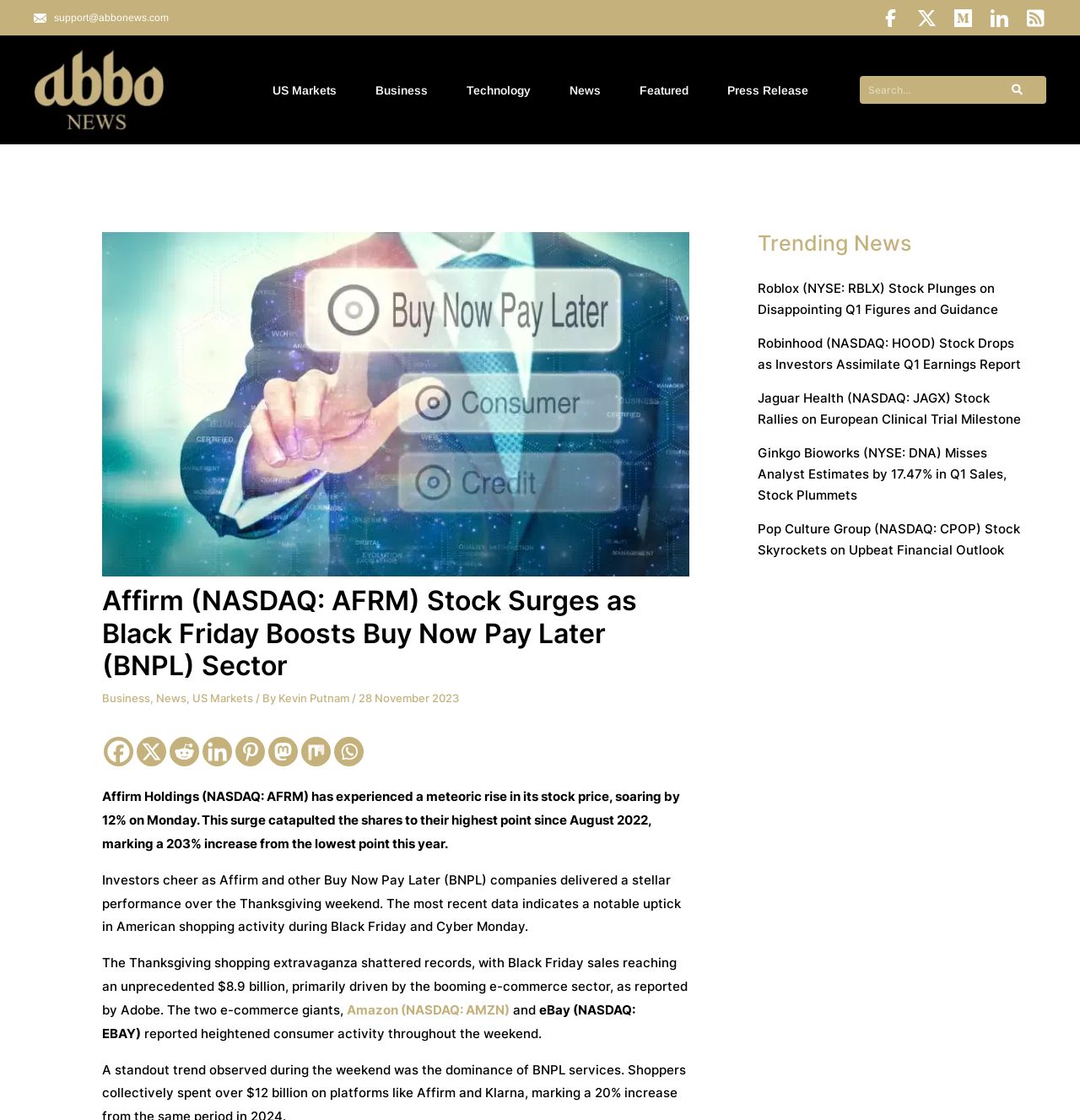Determine the primary headline of the webpage.

Affirm (NASDAQ: AFRM) Stock Surges as Black Friday Boosts Buy Now Pay Later (BNPL) Sector